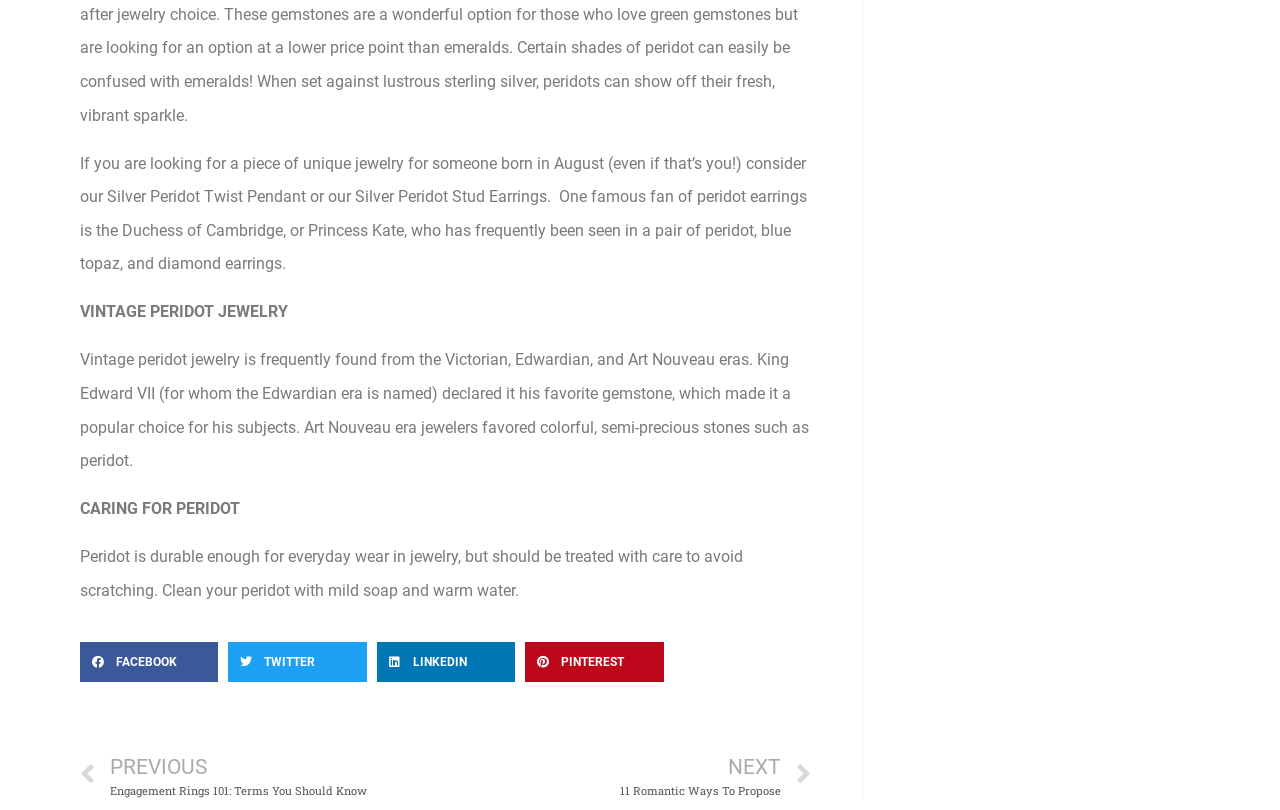Ascertain the bounding box coordinates for the UI element detailed here: "LinkedIn". The coordinates should be provided as [left, top, right, bottom] with each value being a float between 0 and 1.

[0.294, 0.792, 0.402, 0.842]